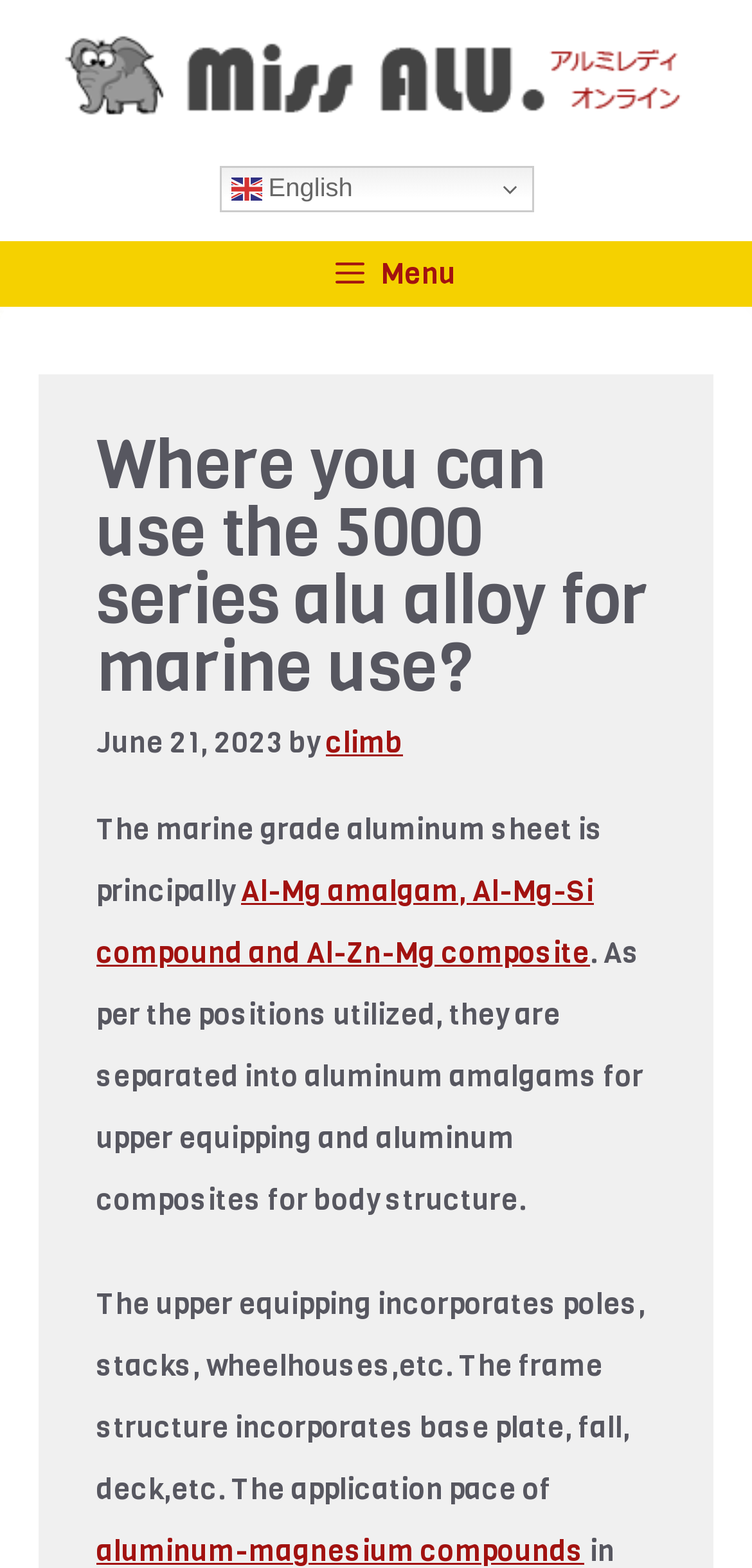What is the primary material of the marine grade aluminum sheet?
Provide an in-depth and detailed answer to the question.

The webpage states that the marine grade aluminum sheet is principally Al-Mg amalgam, Al-Mg-Si compound and Al-Zn-Mg composite, so the primary material is Al-Mg amalgam.